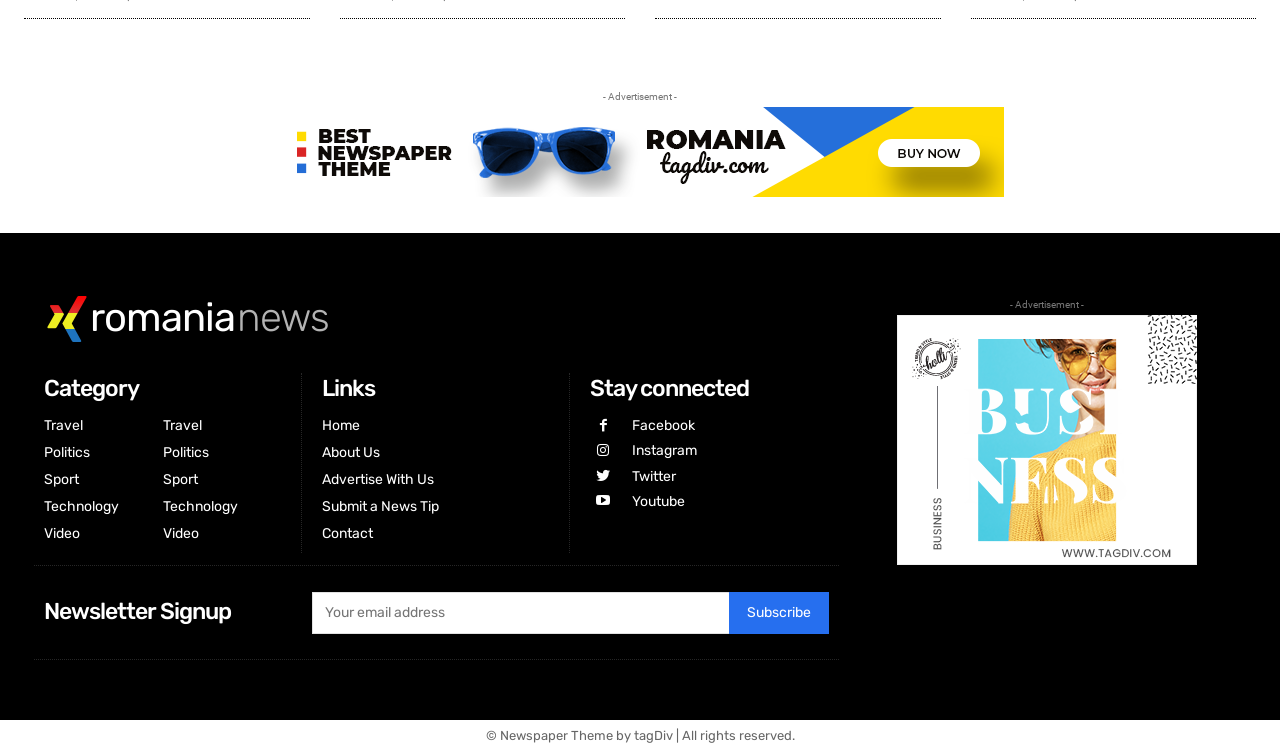Using the information from the screenshot, answer the following question thoroughly:
What is the purpose of the textbox?

I found the purpose of the textbox by looking at the heading above it, which is 'Newsletter Signup', and the button next to it, which is 'Subscribe'.